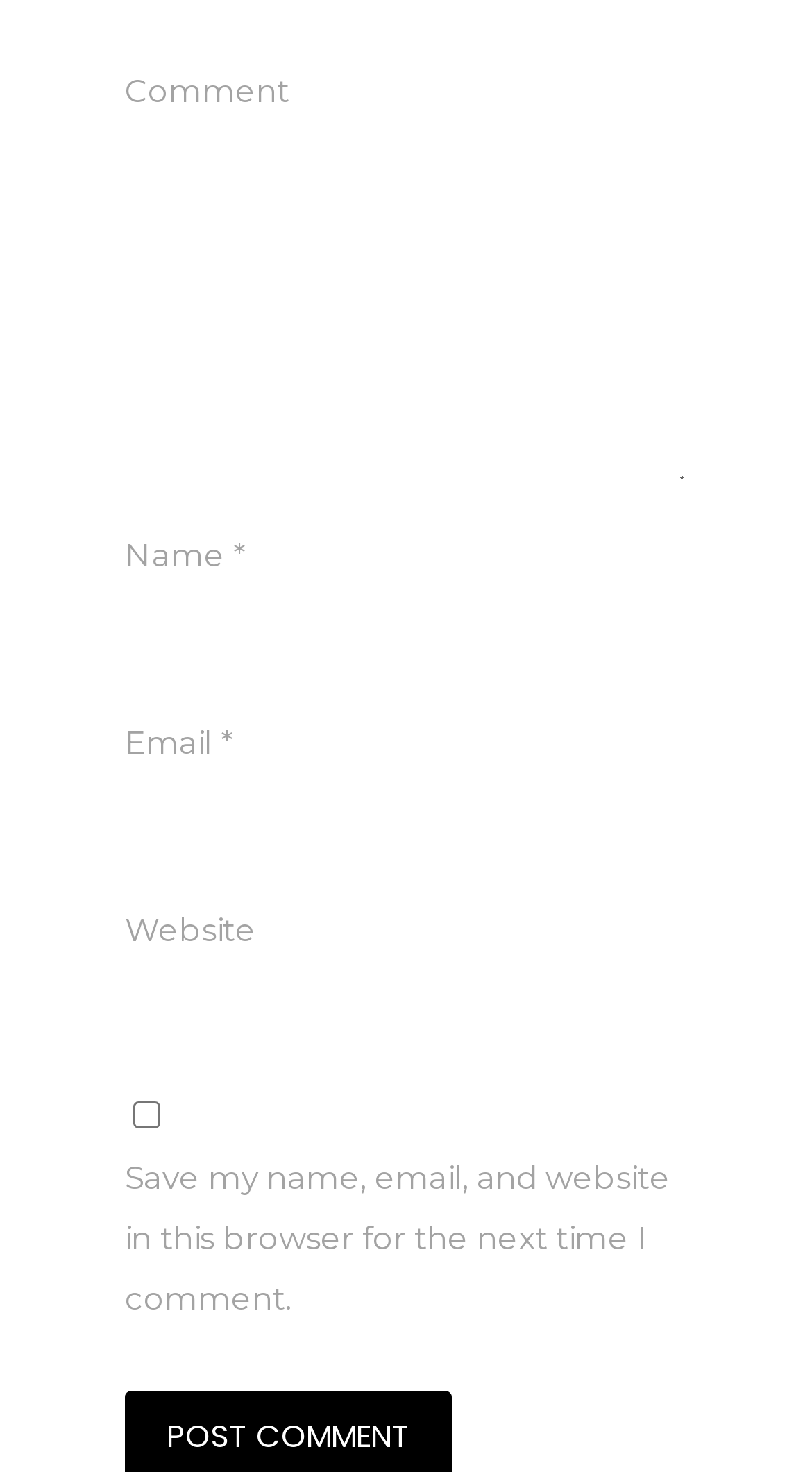Provide a brief response to the question below using a single word or phrase: 
What is the purpose of the 'Email' text box?

To enter an email address